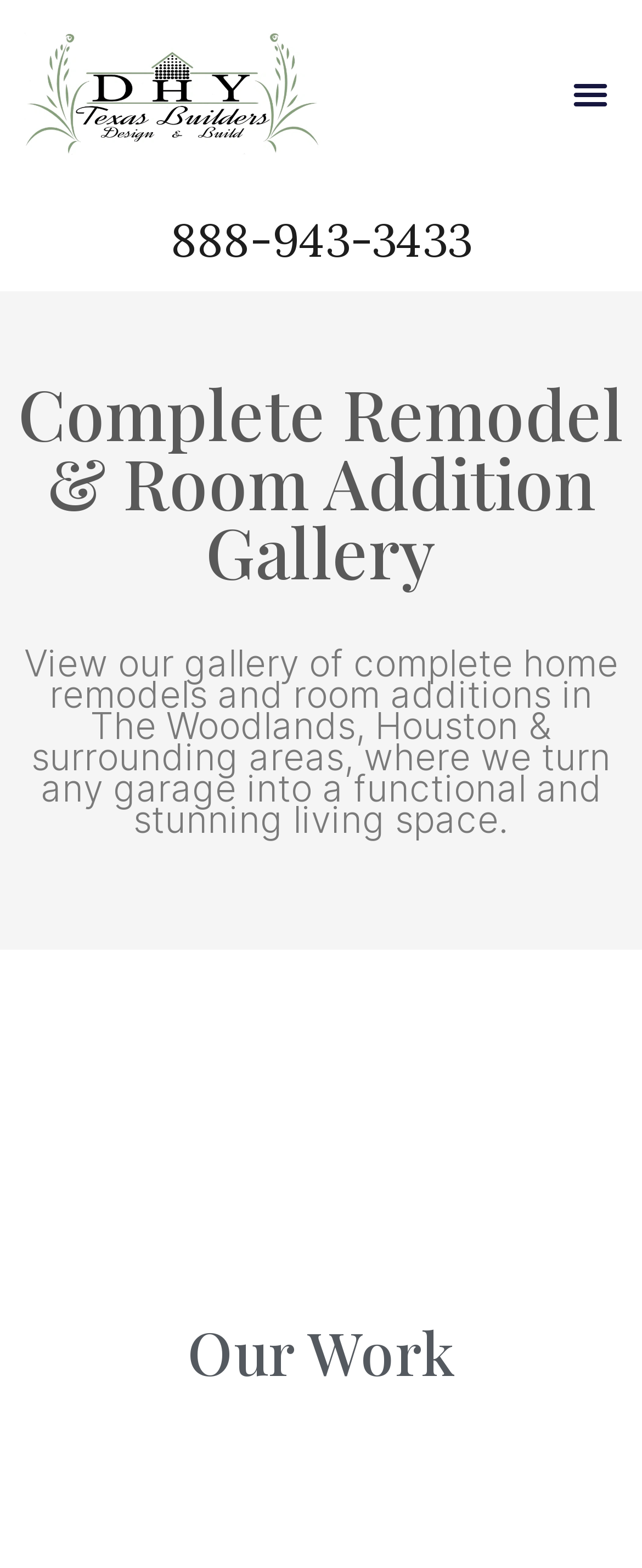What is the purpose of the 'Gallery filter' section?
Answer with a single word or short phrase according to what you see in the image.

To filter gallery content